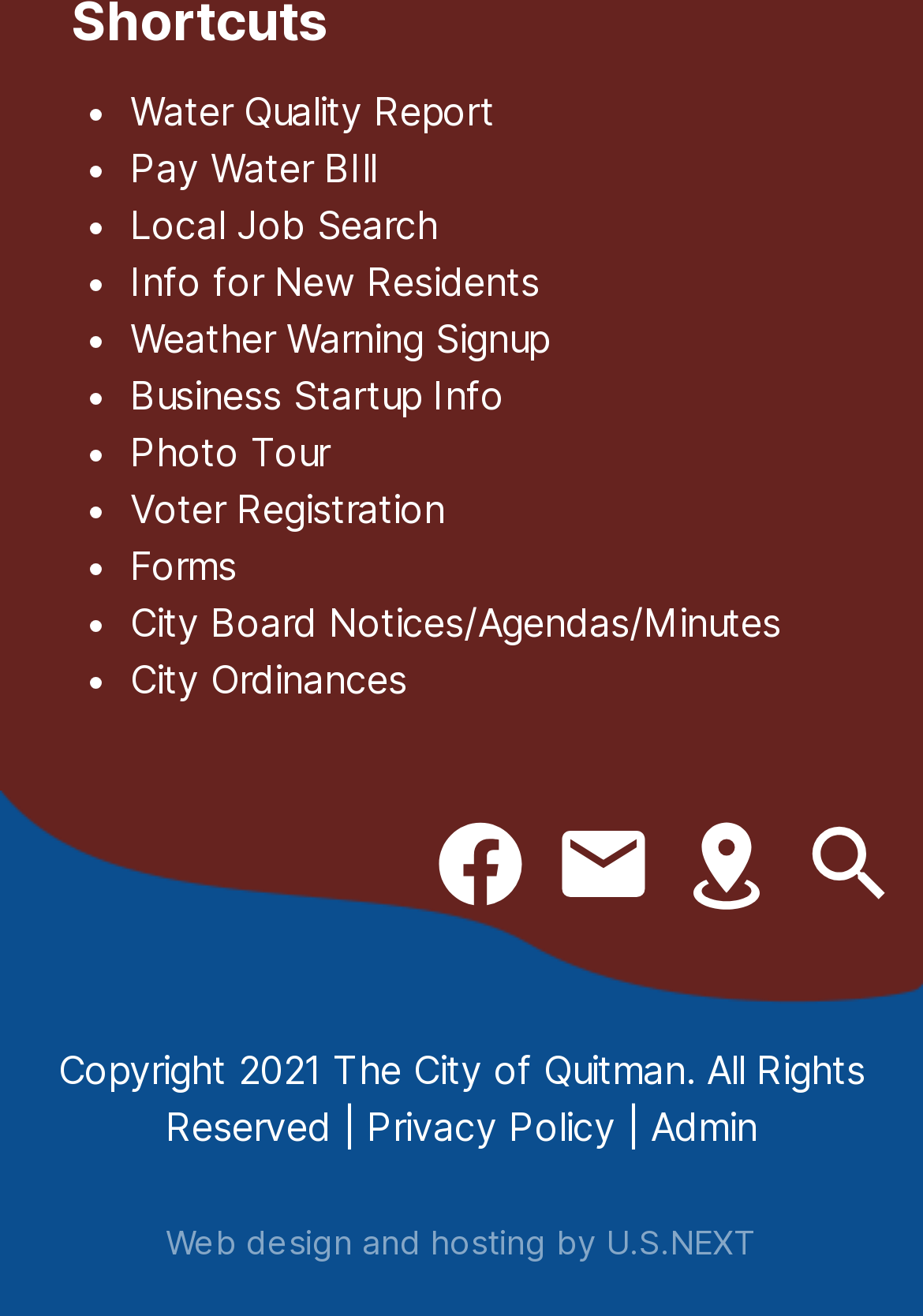Please respond to the question with a concise word or phrase:
What is the main purpose of this website?

City information